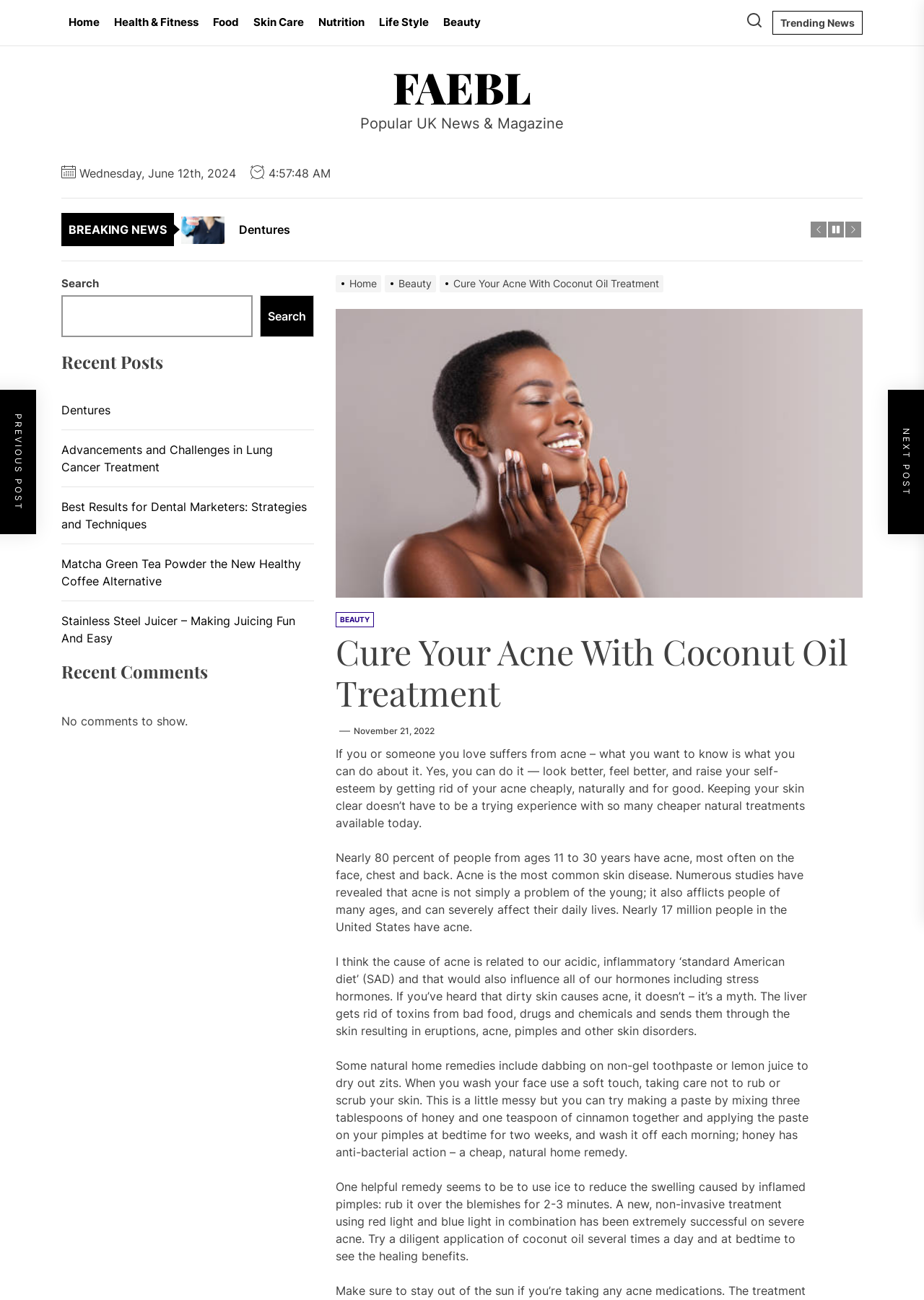Provide a thorough summary of the webpage.

The webpage is about a blog post titled "Cure Your Acne With Coconut Oil Treatment" on a website called Faebl. At the top of the page, there is a navigation bar with links to different categories such as Home, Health & Fitness, Food, Skin Care, Nutrition, and Life Style. Below the navigation bar, there is a button and a link to the website's logo, FAEBL.

On the left side of the page, there is a section with a heading "Popular UK News & Magazine" and a date, "Wednesday, June 12th, 2024". Below this section, there are links to breaking news articles and a button to navigate through the news.

The main content of the page is the blog post, which is divided into several paragraphs. The post discusses acne, its causes, and natural remedies to cure it. The text is accompanied by a heading "Cure Your Acne With Coconut Oil Treatment" and a breadcrumb navigation that shows the path from the home page to the current article.

On the right side of the page, there is a search bar with a button to submit the search query. Below the search bar, there is a section with a heading "Recent Posts" that lists links to other blog posts.

At the bottom of the page, there is a section with a heading "Recent Comments" that indicates there are no comments to show.